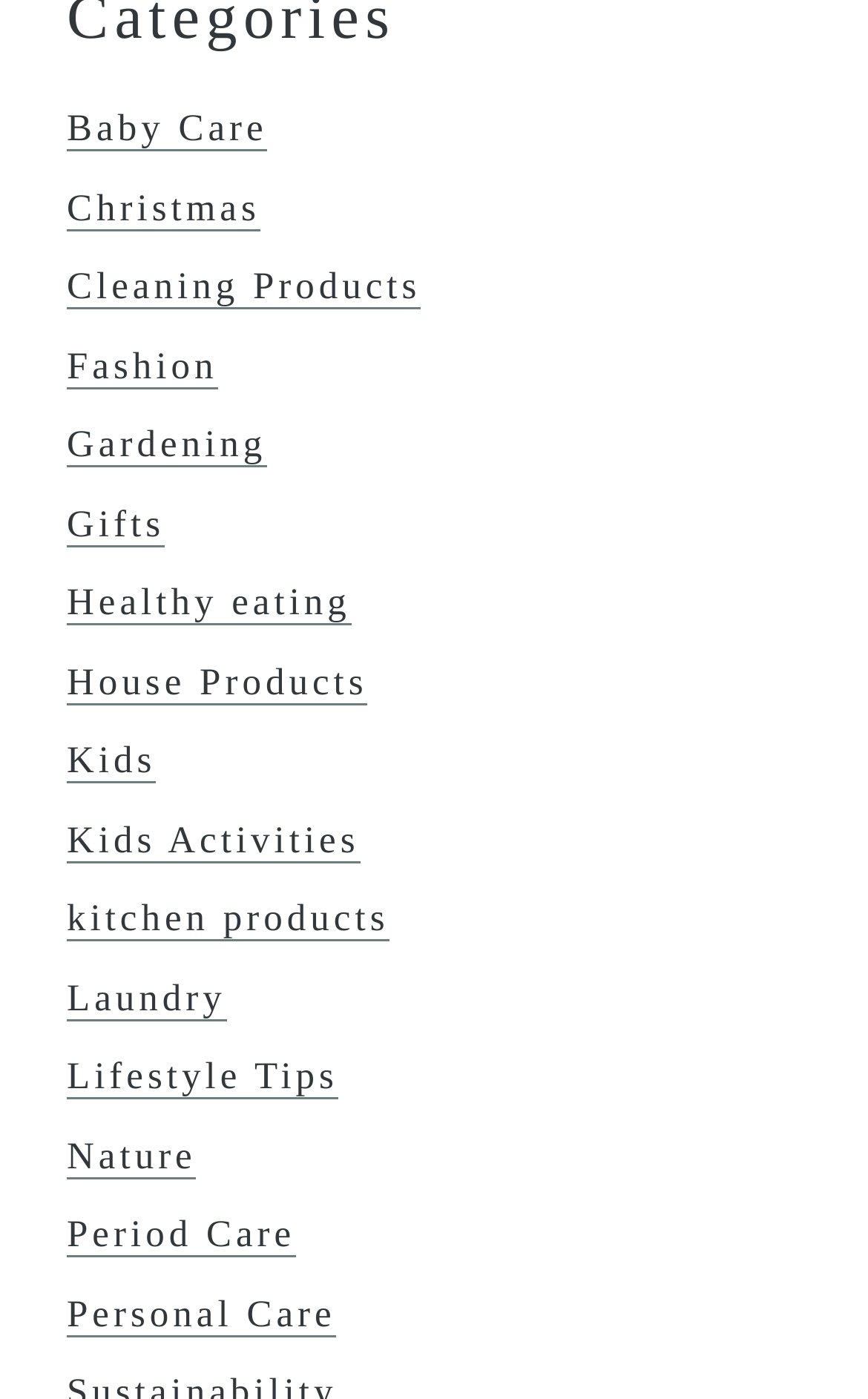Please identify the bounding box coordinates of the element's region that needs to be clicked to fulfill the following instruction: "View Healthy eating options". The bounding box coordinates should consist of four float numbers between 0 and 1, i.e., [left, top, right, bottom].

[0.077, 0.416, 0.404, 0.448]